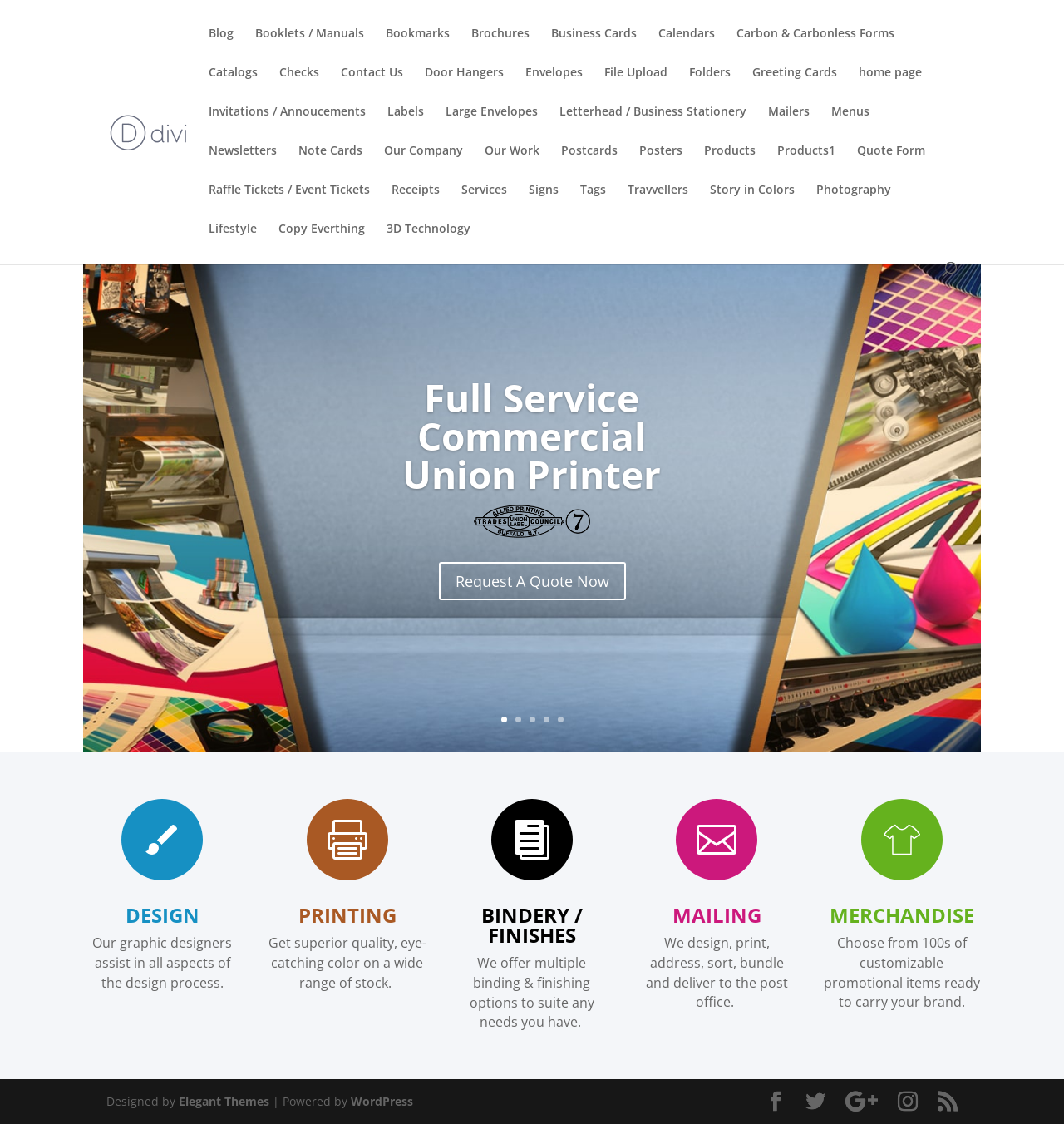Describe in detail what you see on the webpage.

This webpage is about Delft Printing, Inc., a full-service commercial printing company serving the NY State and surrounding area unions for over 50 years. At the top of the page, there is a logo and a link to the company's homepage. Below that, there is a search bar that spans almost the entire width of the page.

The main content of the page is divided into sections, each with a heading and descriptive text. The first section is about the company's printing services, with a heading "Full Service Commercial Union Printer" and a link to request a quote. There is also an image of the Delft Printing Trade Union Logo.

To the left of the main content, there is a list of links to various printing services, including booklets, brochures, business cards, and more. These links are arranged in a single column and take up about half of the page's width.

The main content sections continue below, with headings and descriptive text about design, printing, bindery and finishes, mailing, and merchandise services. Each section has a brief summary of the services offered.

At the bottom of the page, there are links to social media platforms and a copyright notice. There is also a mention of the website being designed by Elegant Themes.

Overall, the webpage is well-organized and easy to navigate, with clear headings and concise descriptions of the company's services.